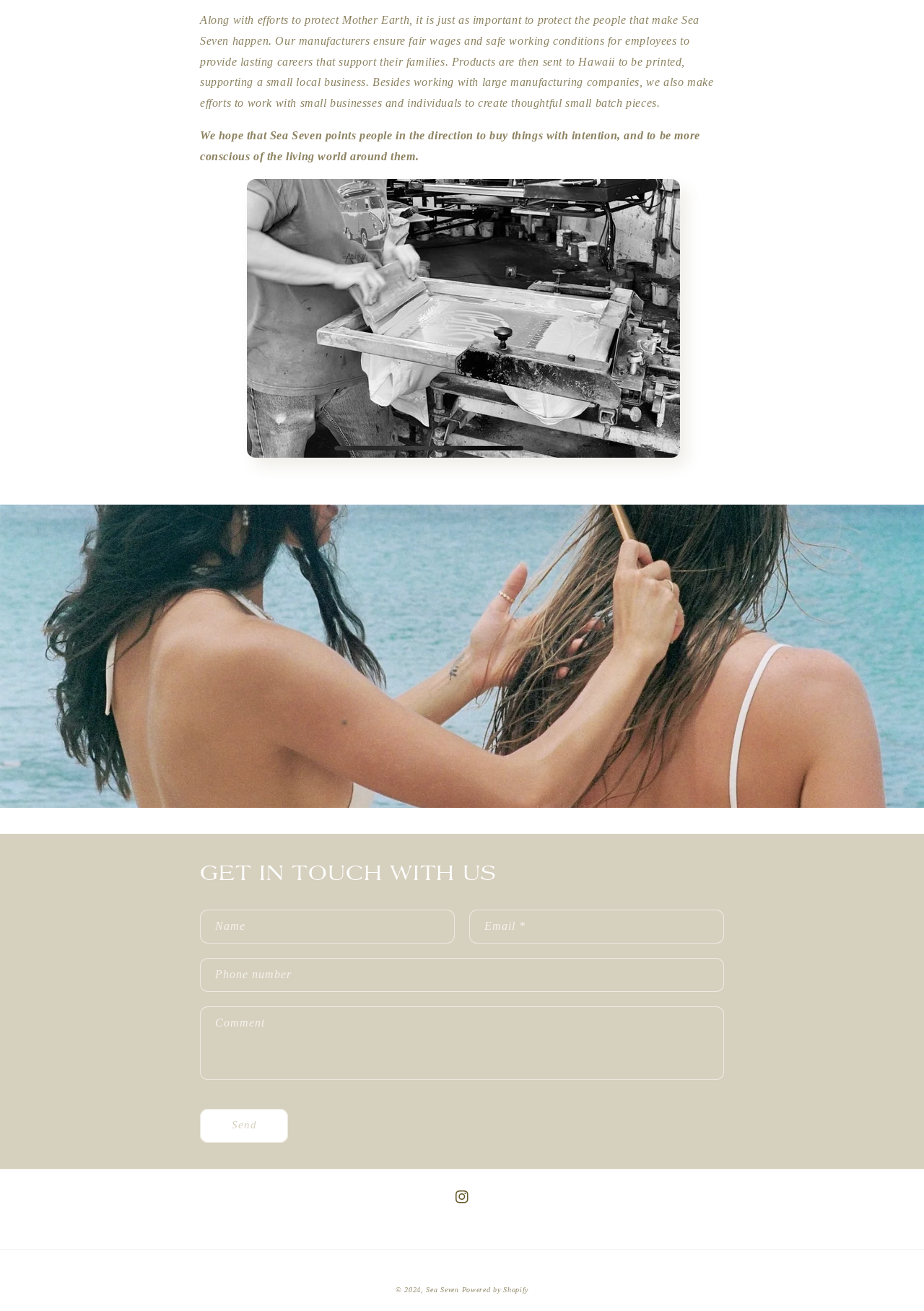Show the bounding box coordinates for the HTML element described as: "Powered by Shopify".

[0.5, 0.98, 0.572, 0.987]